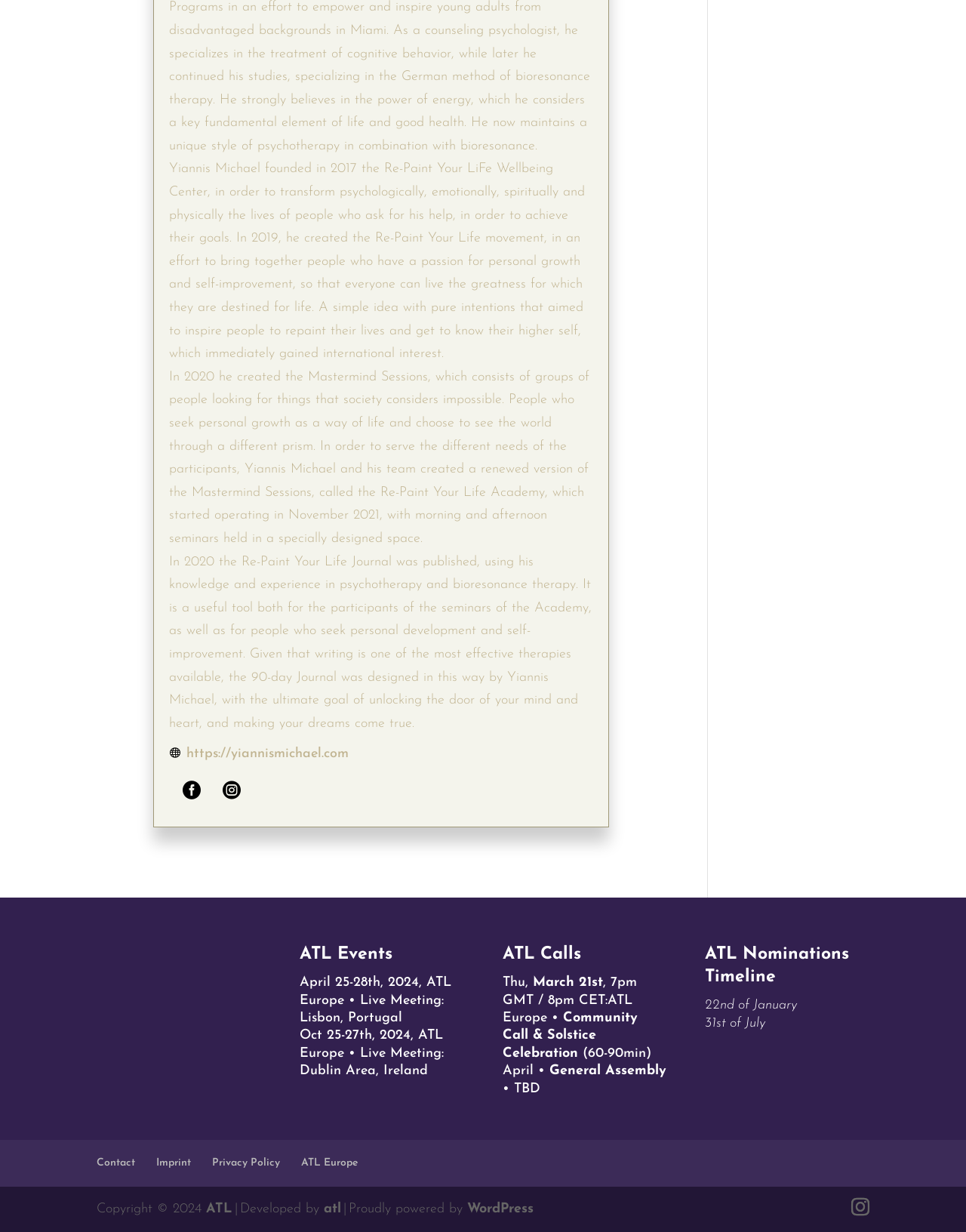Provide a one-word or one-phrase answer to the question:
What is the purpose of the Re-Paint Your Life Journal?

Personal development and self-improvement